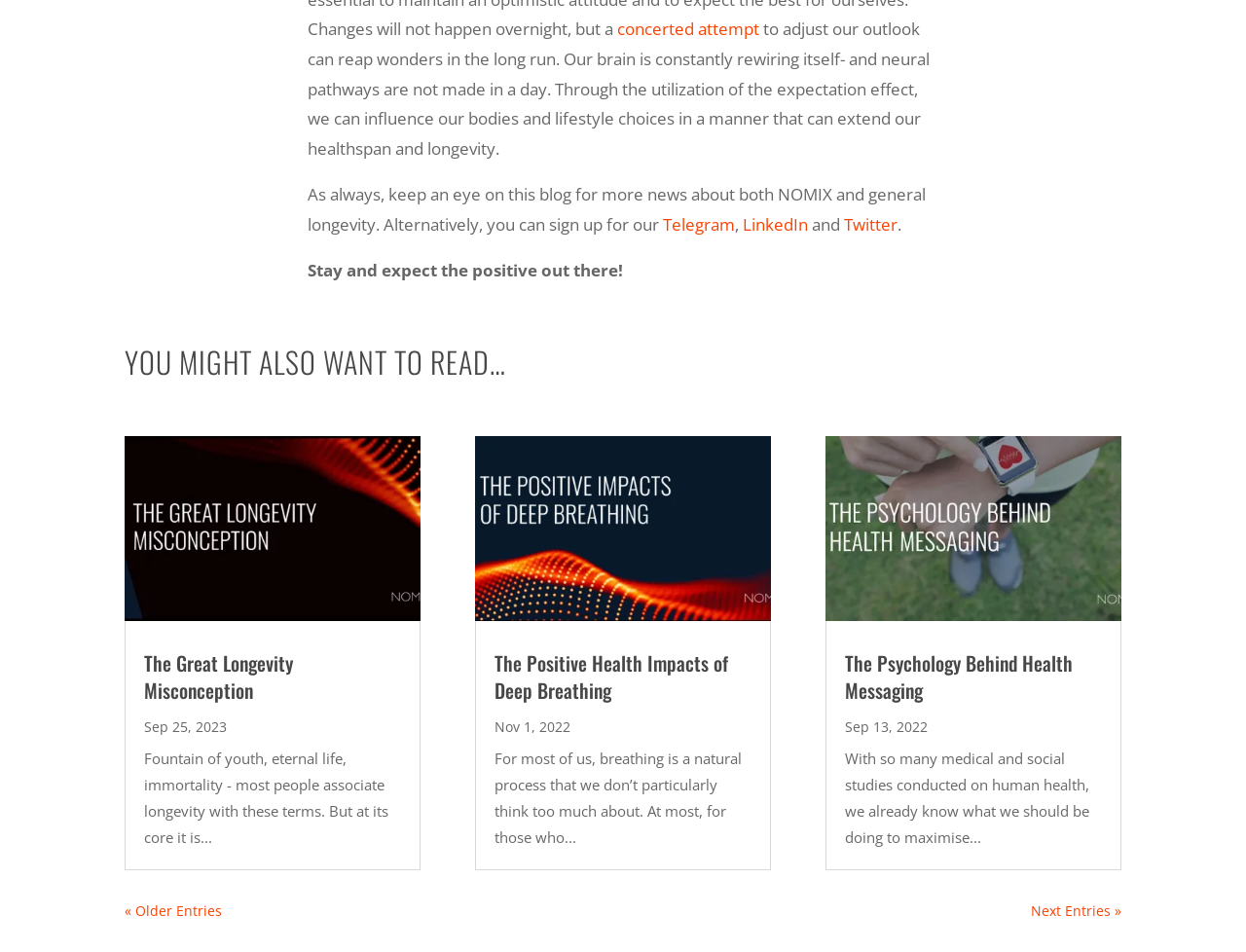Identify the bounding box coordinates for the UI element described as: "About Us". The coordinates should be provided as four floats between 0 and 1: [left, top, right, bottom].

None